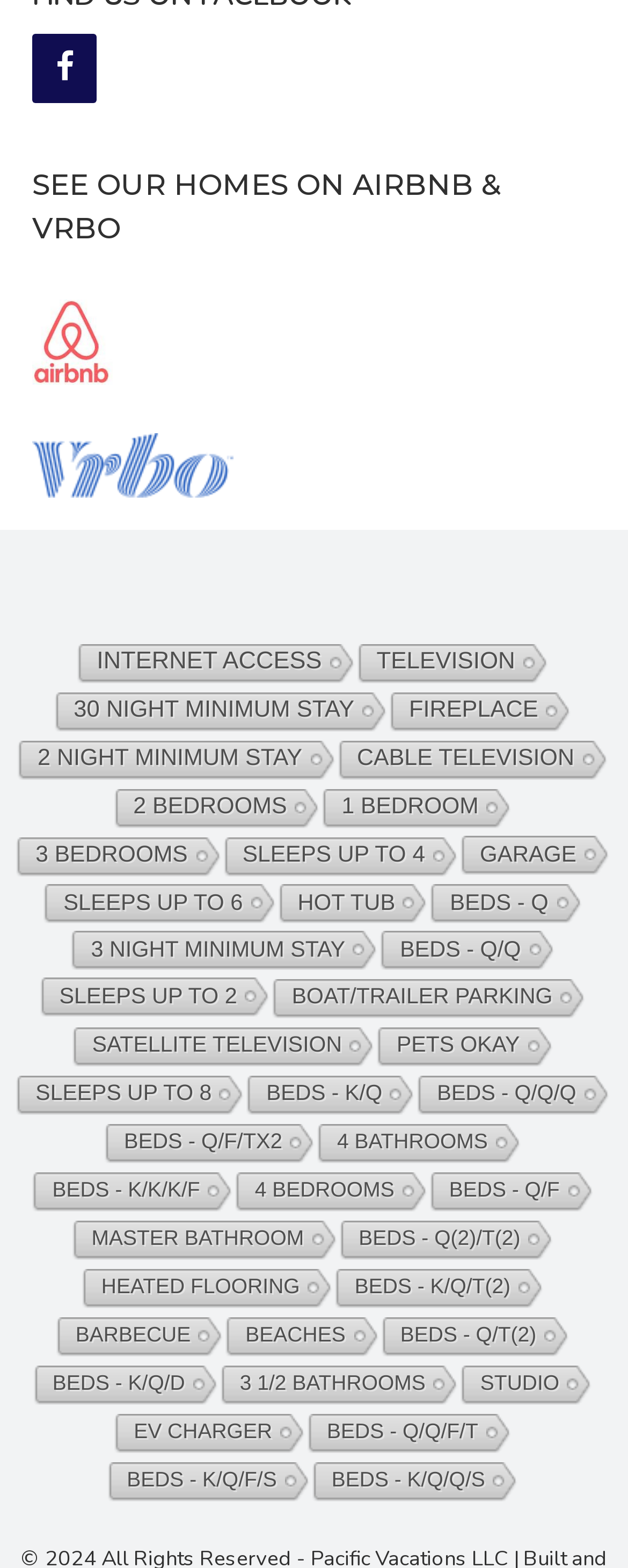How many bedrooms does the '4 Bedrooms' option have?
Answer with a single word or short phrase according to what you see in the image.

4